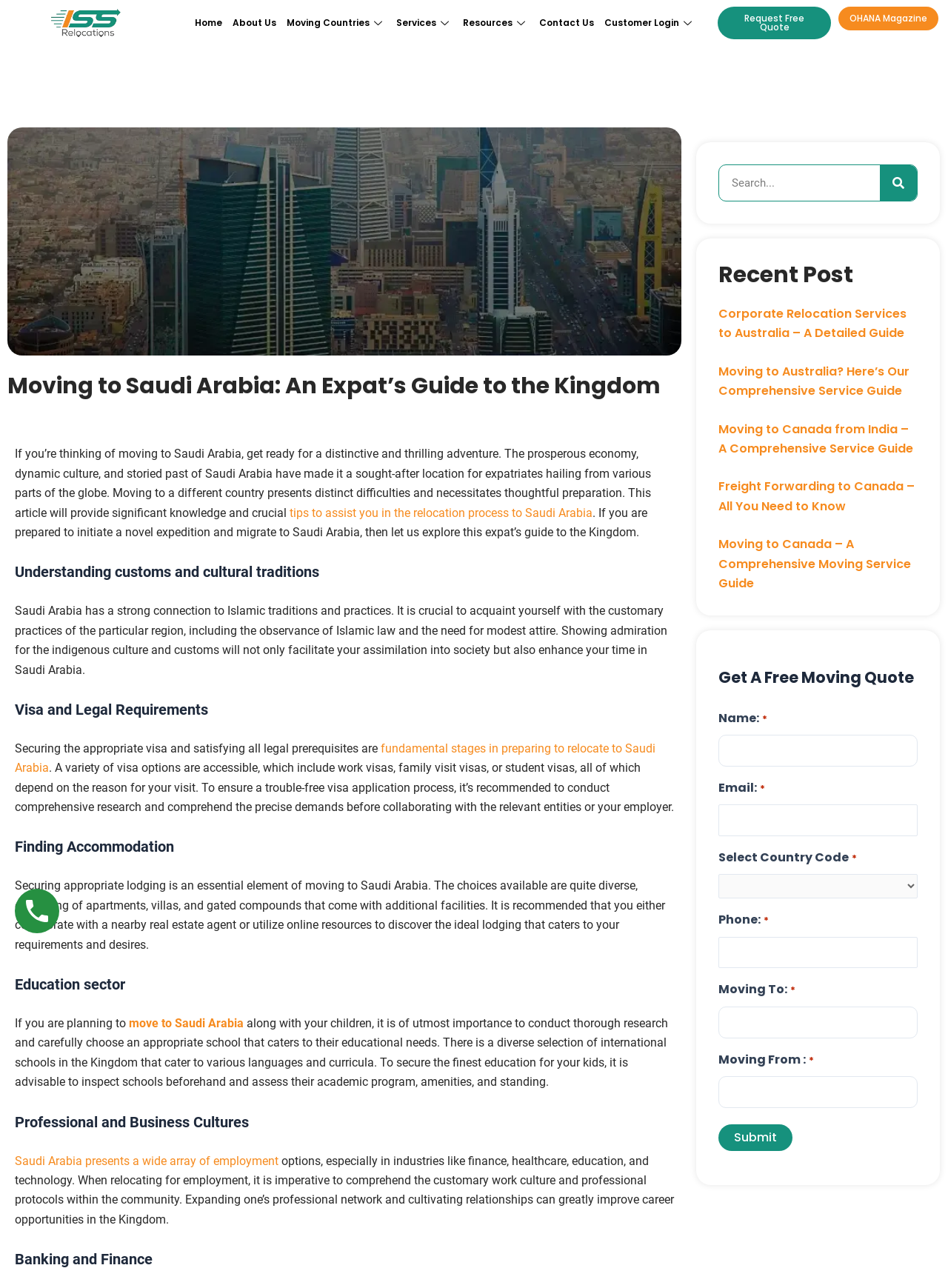Given the description "value="Submit"", determine the bounding box of the corresponding UI element.

[0.758, 0.873, 0.836, 0.893]